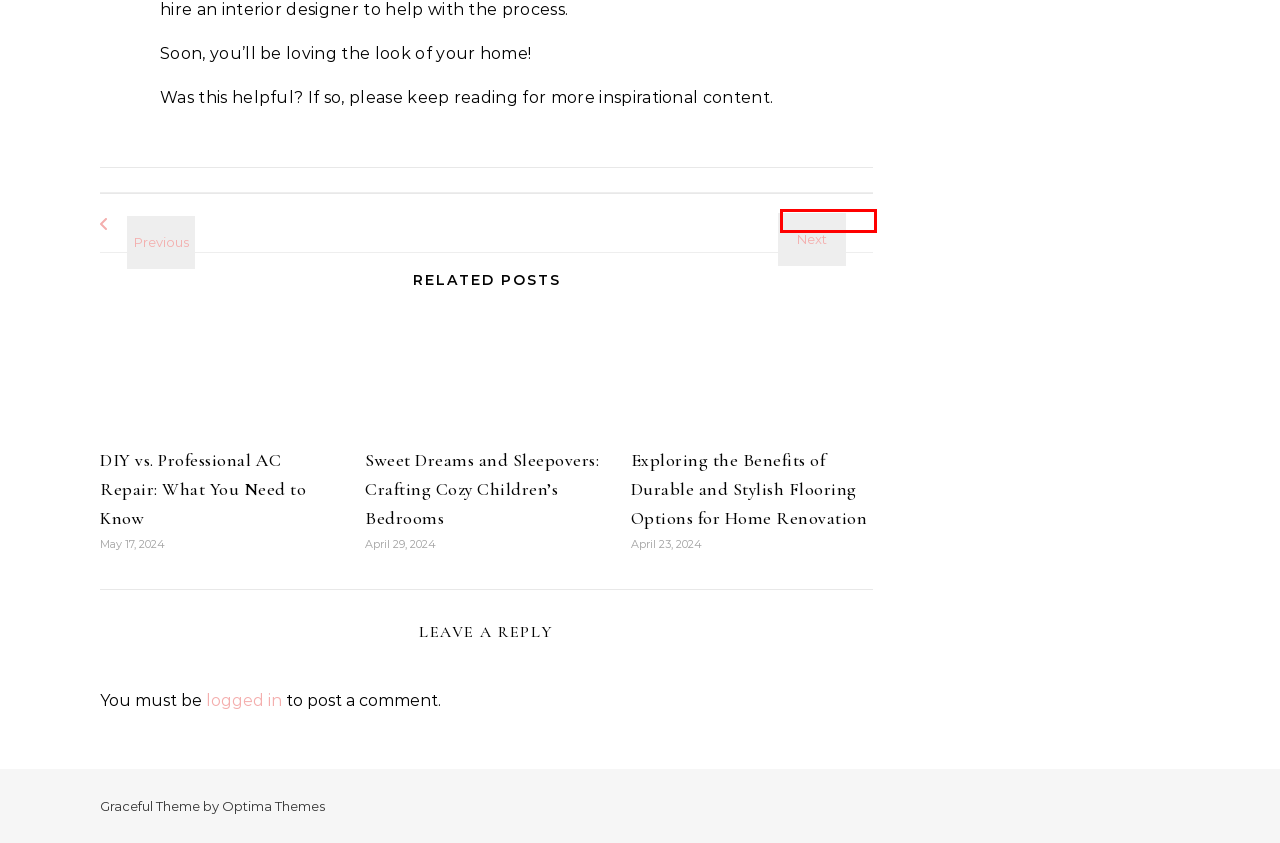You are presented with a screenshot of a webpage that includes a red bounding box around an element. Determine which webpage description best matches the page that results from clicking the element within the red bounding box. Here are the candidates:
A. Top 8 Kitchen Safety Dos and Don'ts - My Girly Space
B. Sweet Dreams and Sleepovers: Crafting Cozy Children's Bedrooms - My Girly Space
C. Log In ‹ My Girly Space — WordPress
D. Cosmetic Dentistry: Everything You Need to Know - My Girly Space
E. Everything You Need to Care for a Pet Duck - My Girly Space
F. HEALTH & BEAUTY Archives - My Girly Space
G. Exploring the Benefits of Durable and Stylish Flooring Options for Home Renovation - My Girly Space
H. DIY vs. Professional AC Repair: What You Need to Know - My Girly Space

A